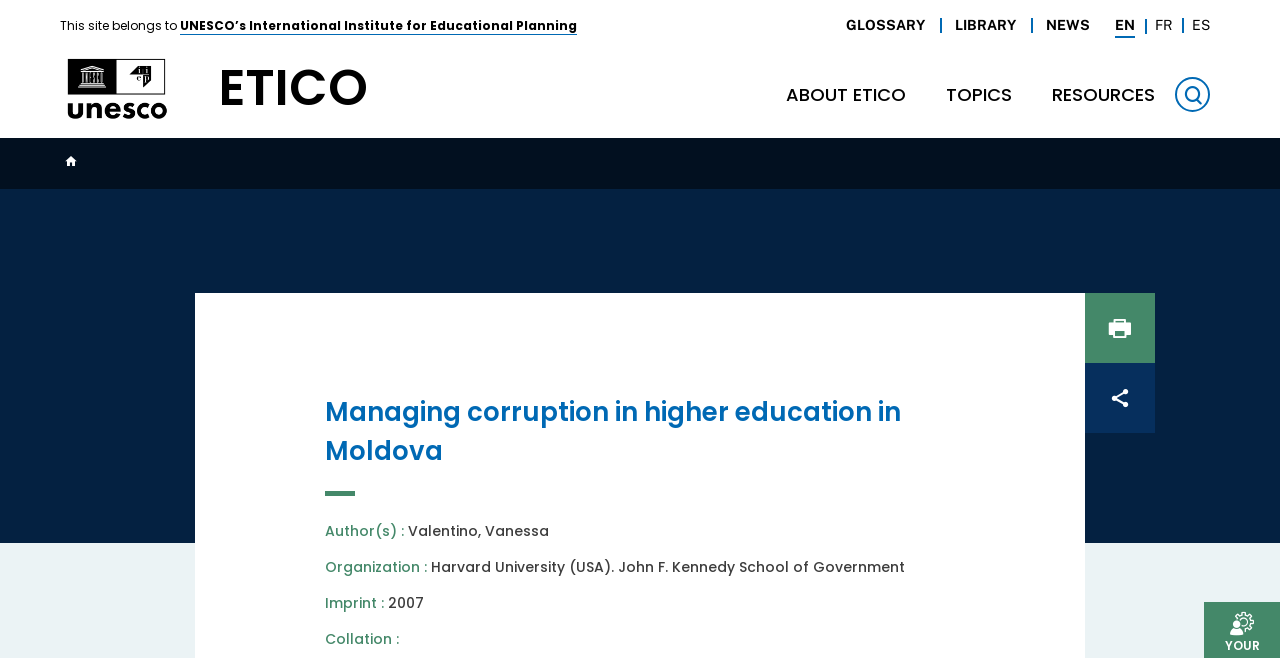Summarize the webpage with a detailed and informative caption.

The webpage is about managing corruption in higher education in Moldova, with a focus on a specific report or article. At the top left corner, there is a small text "This site belongs to" followed by a link to "UNESCO’s International Institute for Educational Planning". 

On the top right side, there is a navigation header with links to "GLOSSARY", "LIBRARY", "NEWS", and language options "EN", "FR", and "ES". Below this header, there is a logo "UNESCO – IIEP" on the left side, and a link to "HOME - ETICO" on the right side.

The main navigation menu is located below, with buttons to "ABOUT ETICO", "TOPICS", and "RESOURCES". On the right side of the main navigation menu, there is a search button with a search box that can be expanded.

The main content of the webpage is divided into sections. The first section has a heading "Managing corruption in higher education in Moldova" and provides information about the author, organization, imprint, and collation of the report. The author is listed as Valentino, Vanessa, and the organization is Harvard University (USA). John F. Kennedy School of Government. The report was published in 2007.